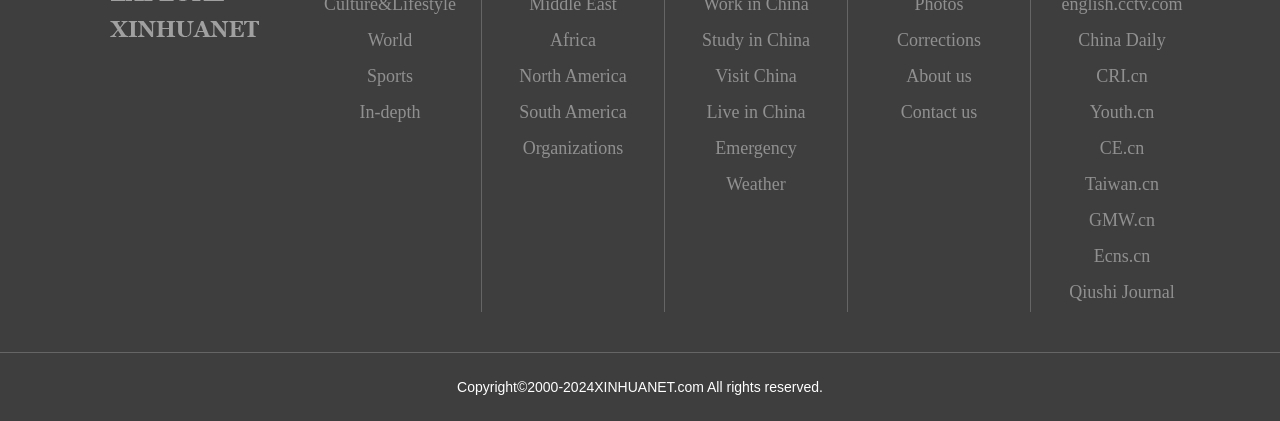Determine the bounding box coordinates of the element's region needed to click to follow the instruction: "Click on News". Provide these coordinates as four float numbers between 0 and 1, formatted as [left, top, right, bottom].

None